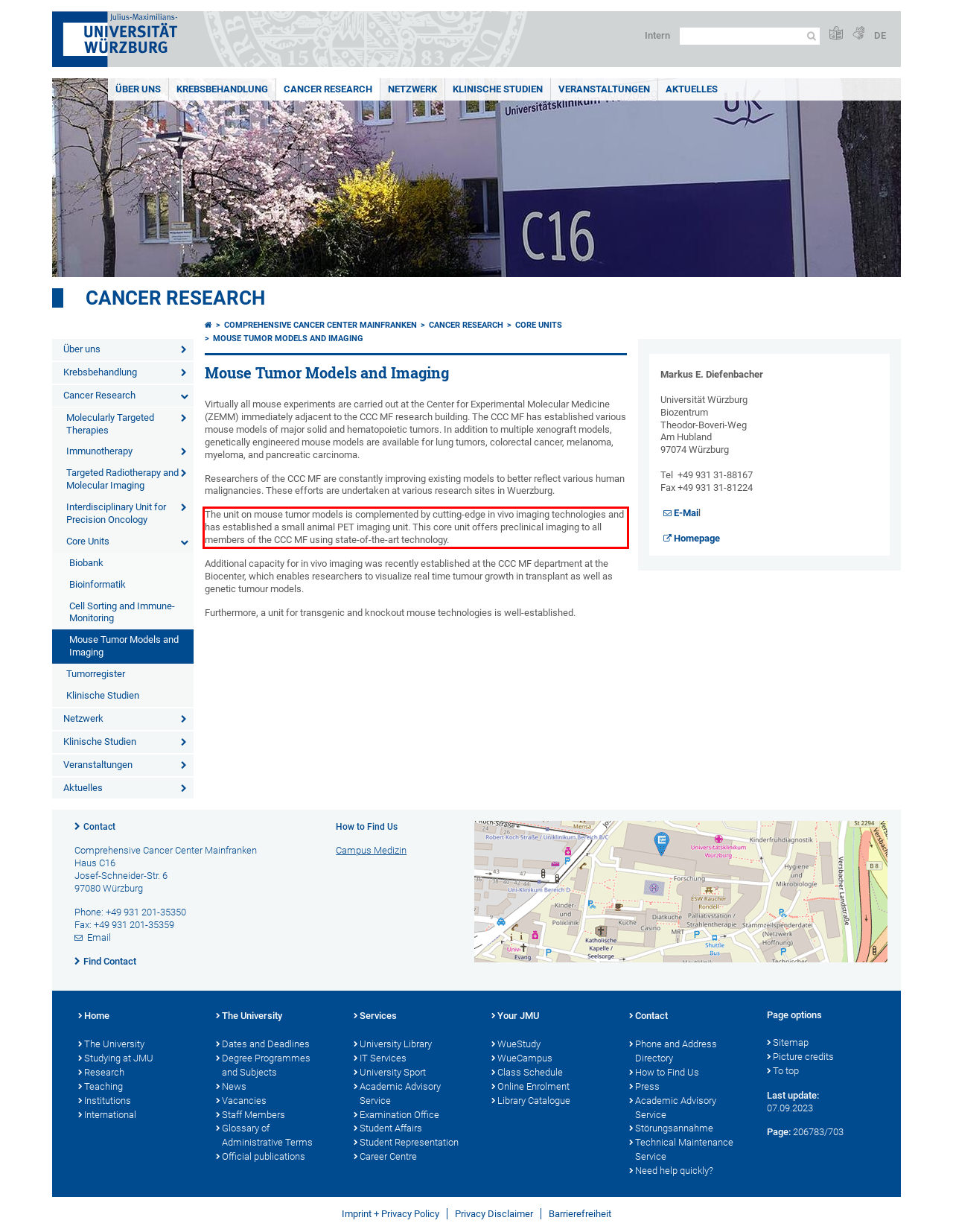Look at the provided screenshot of the webpage and perform OCR on the text within the red bounding box.

The unit on mouse tumor models is complemented by cutting-edge in vivo imaging technologies and has established a small animal PET imaging unit. This core unit offers preclinical imaging to all members of the CCC MF using state-of-the-art technology.